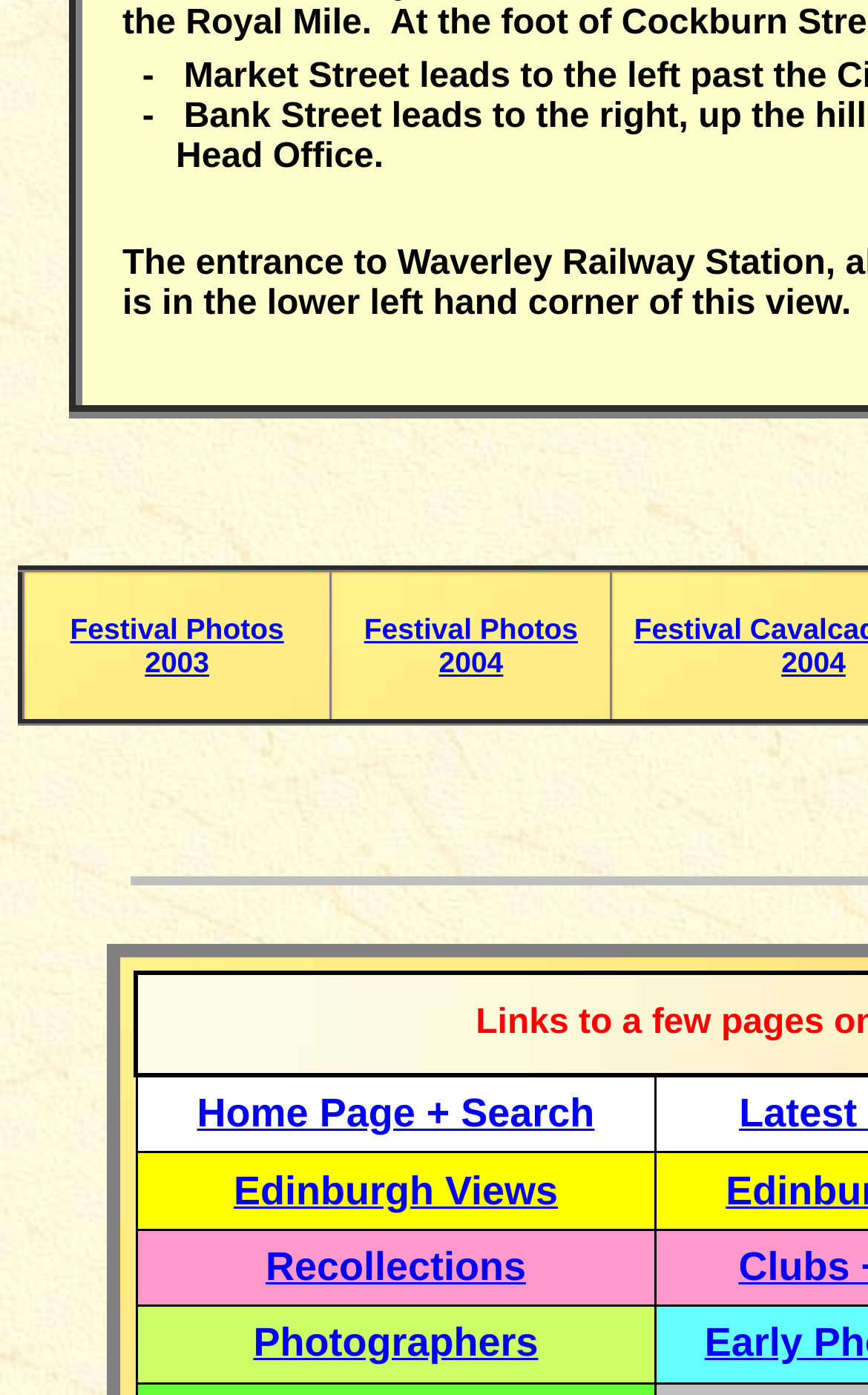What is the year of the first festival photo?
Could you answer the question in a detailed manner, providing as much information as possible?

The first gridcell element contains the text 'Festival Photos 2003', which indicates that the year of the first festival photo is 2003.